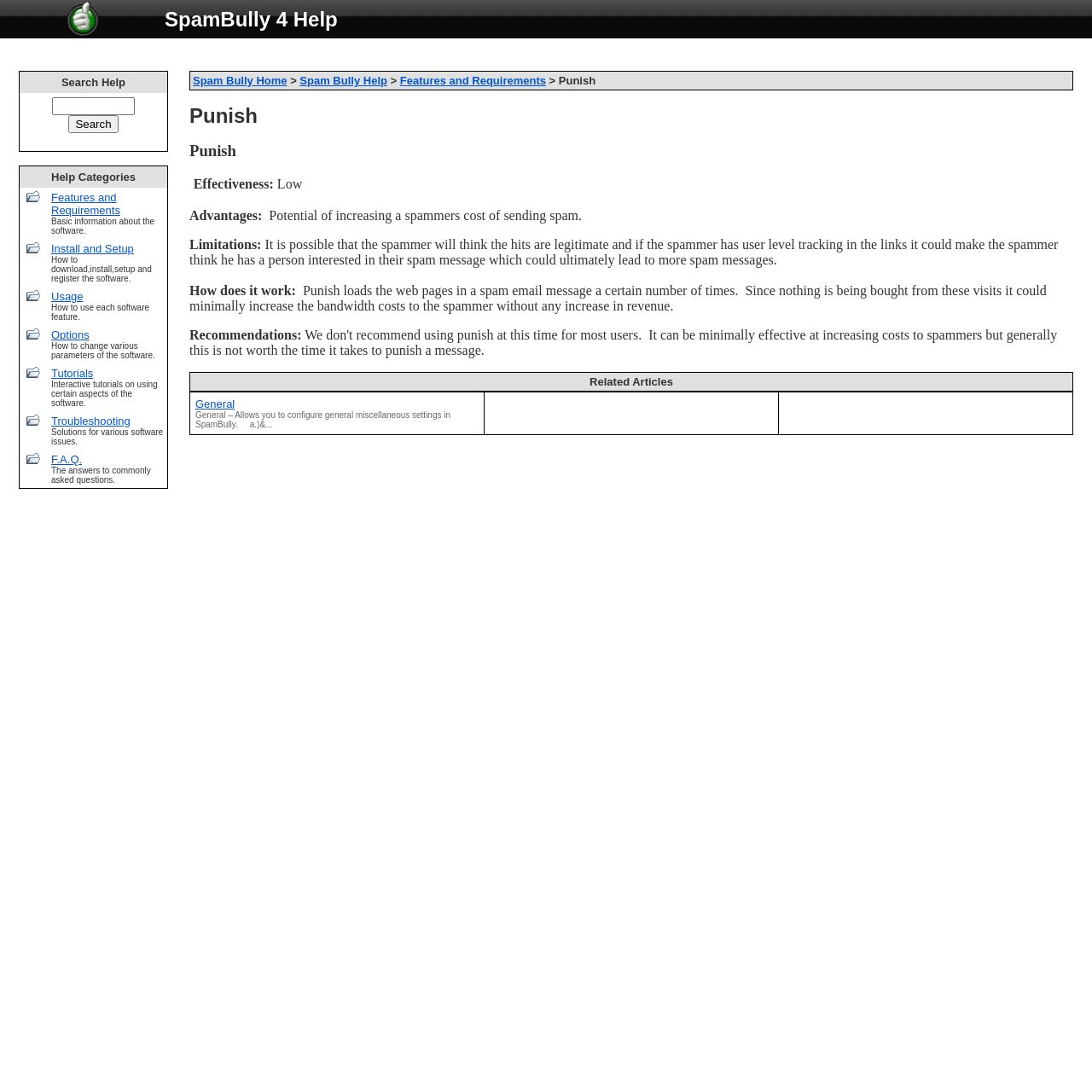Please specify the bounding box coordinates of the clickable section necessary to execute the following command: "Click on Features and Requirements".

[0.047, 0.175, 0.11, 0.198]